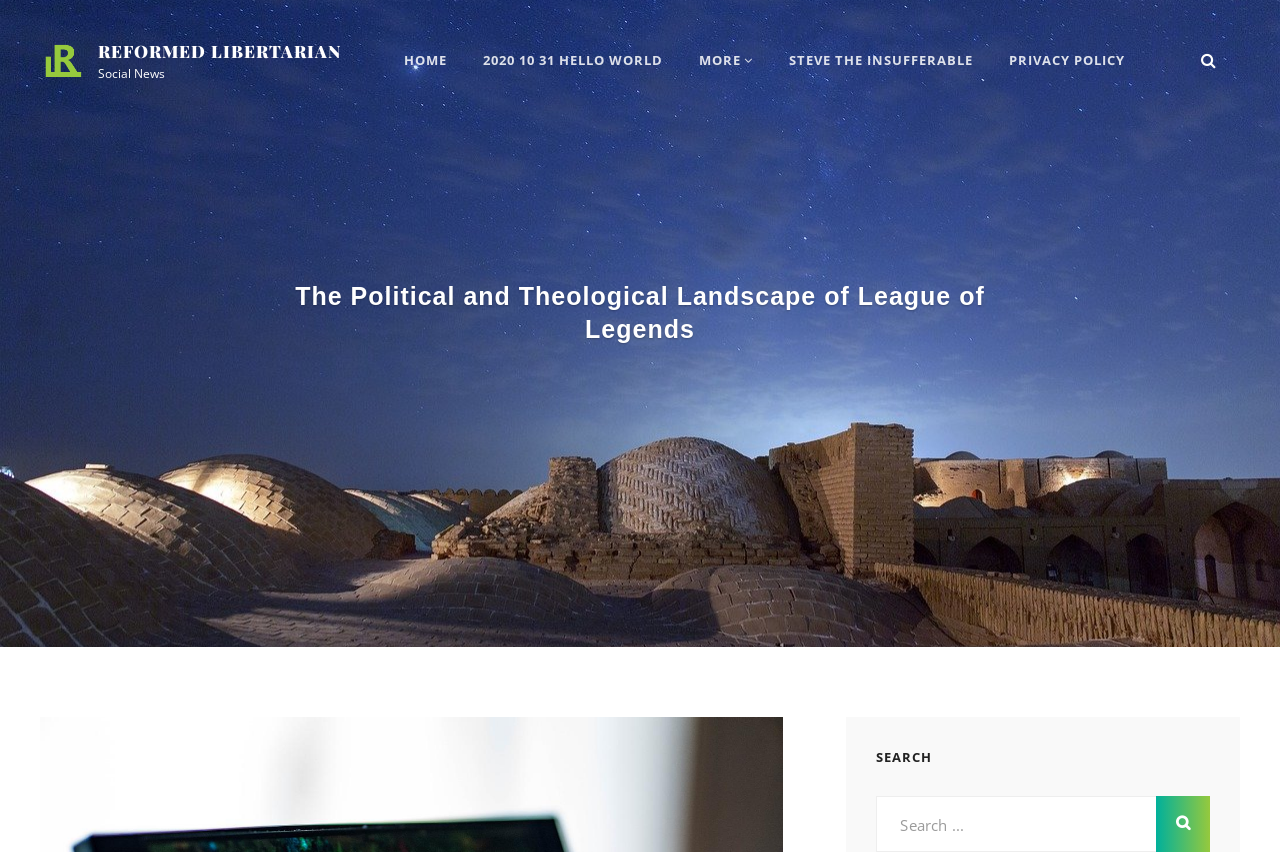Locate the bounding box coordinates of the element's region that should be clicked to carry out the following instruction: "go to homepage". The coordinates need to be four float numbers between 0 and 1, i.e., [left, top, right, bottom].

[0.303, 0.034, 0.361, 0.107]